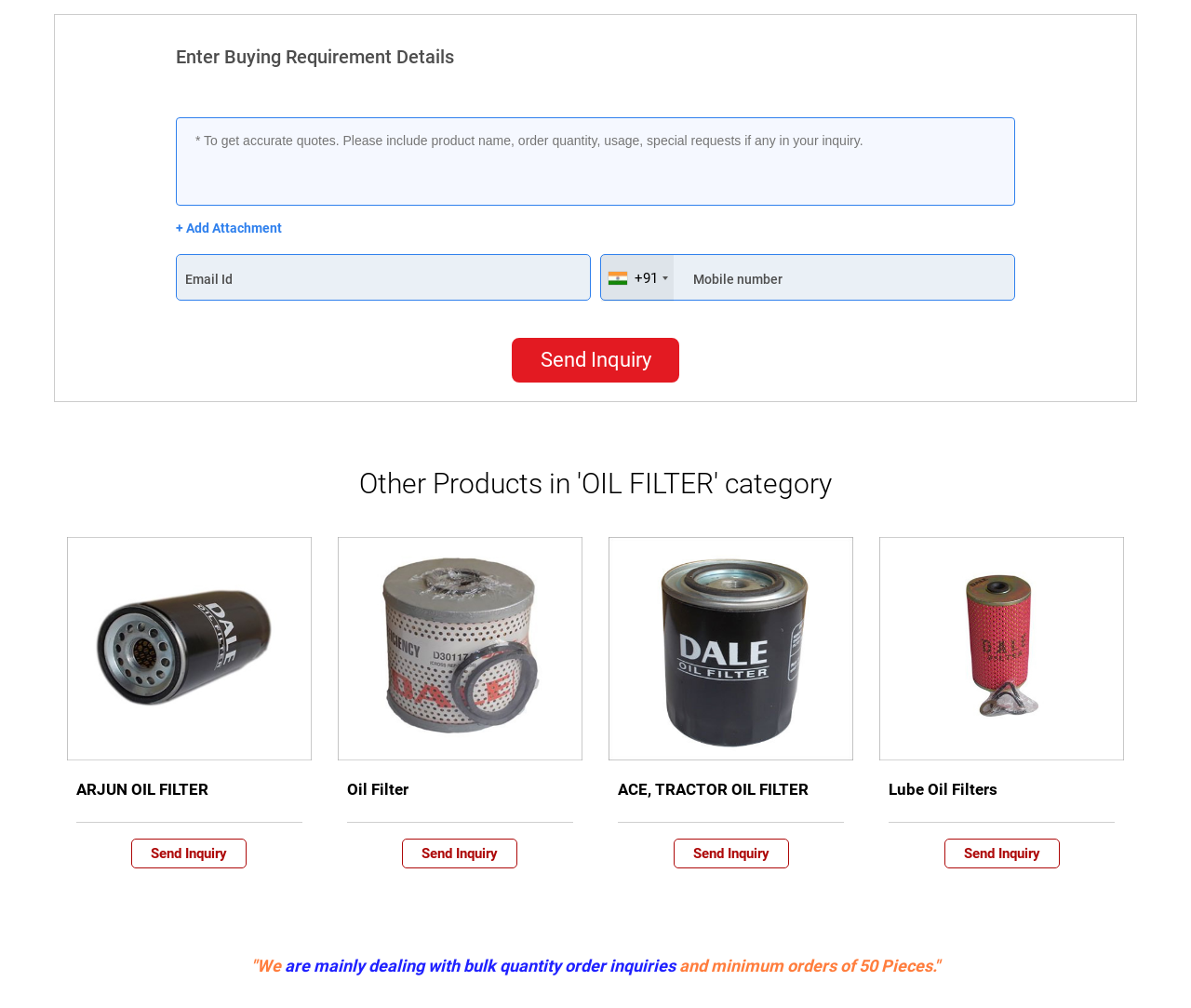Please specify the coordinates of the bounding box for the element that should be clicked to carry out this instruction: "View product details of ARJUN OIL FILTER". The coordinates must be four float numbers between 0 and 1, formatted as [left, top, right, bottom].

[0.056, 0.533, 0.262, 0.754]